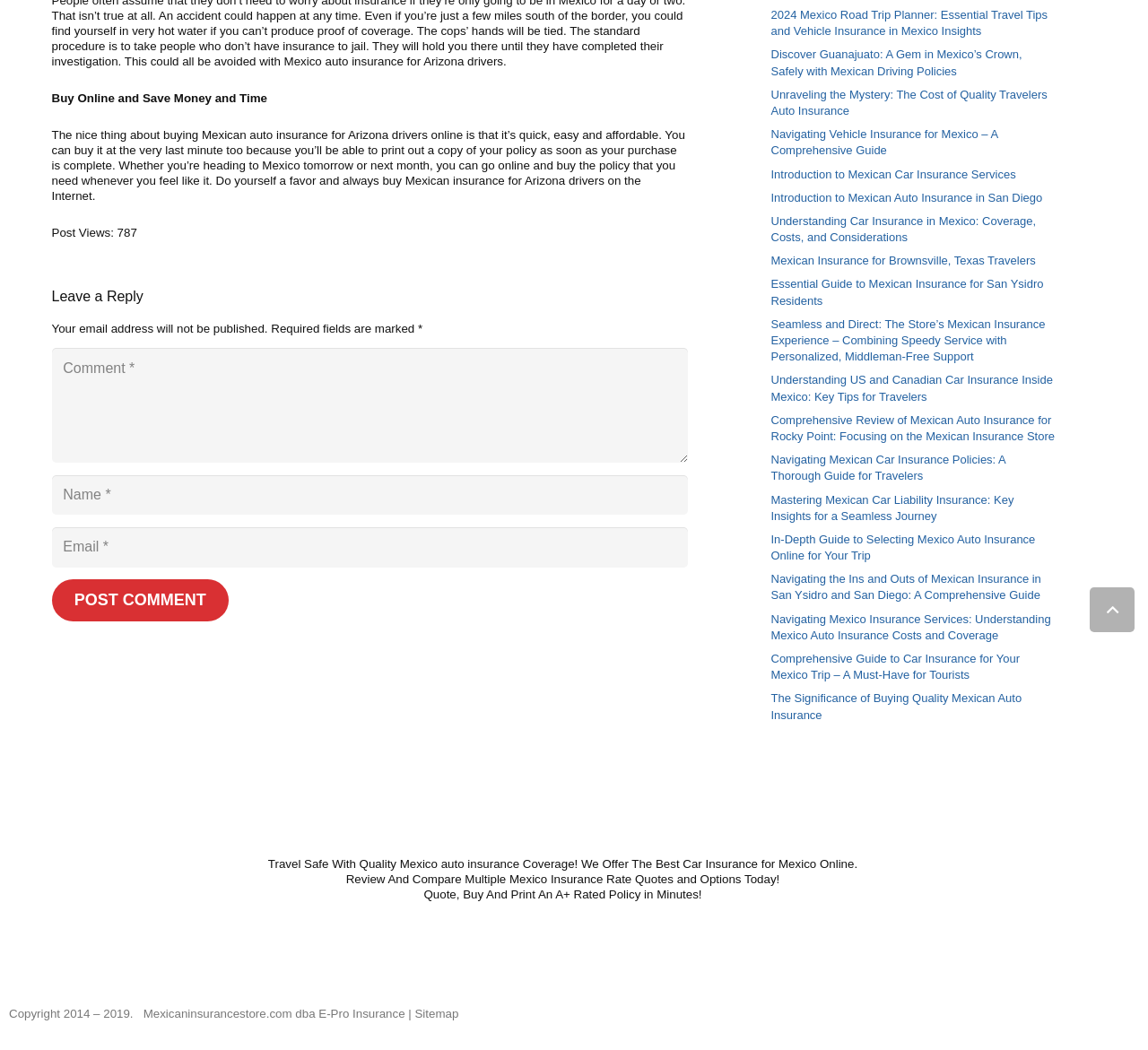Find and provide the bounding box coordinates for the UI element described with: "Sitemap".

[0.361, 0.959, 0.399, 0.972]